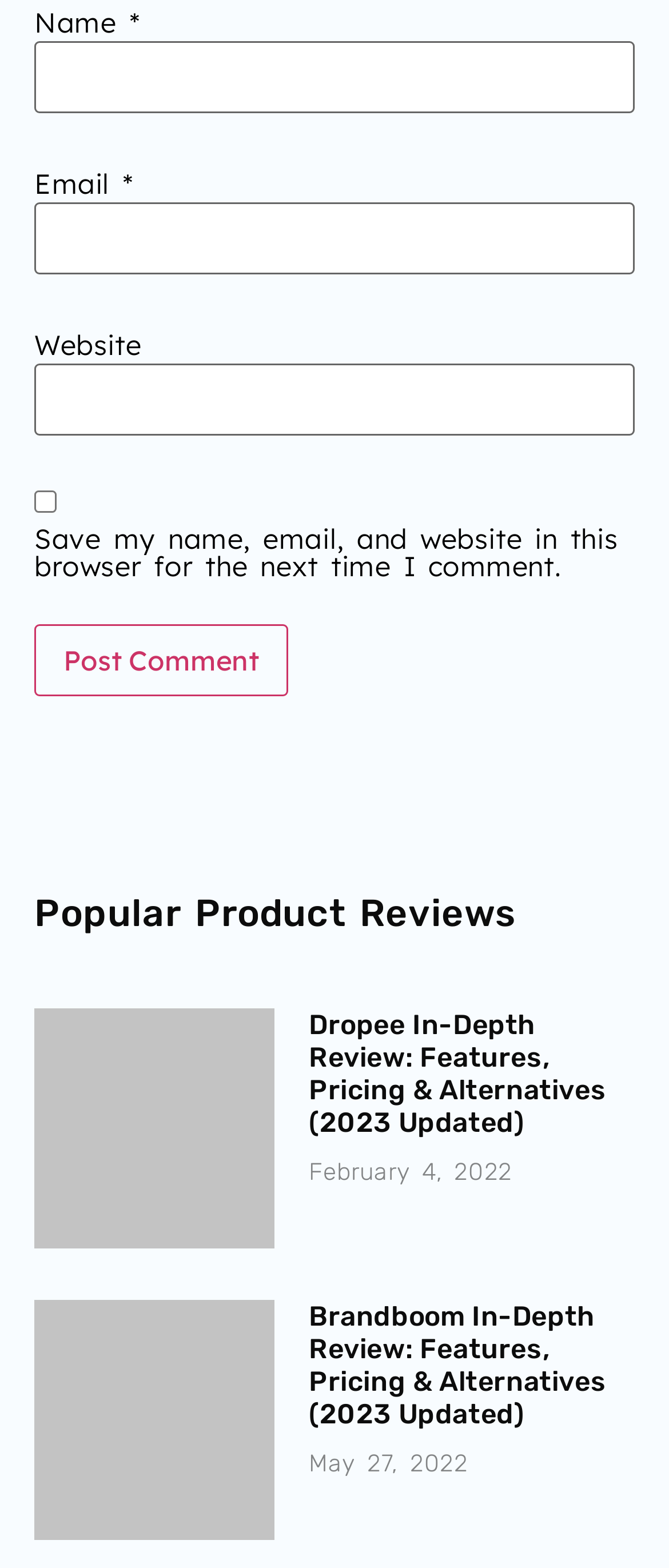For the given element description parent_node: Email * aria-describedby="email-notes" name="email", determine the bounding box coordinates of the UI element. The coordinates should follow the format (top-left x, top-left y, bottom-right x, bottom-right y) and be within the range of 0 to 1.

[0.051, 0.129, 0.949, 0.175]